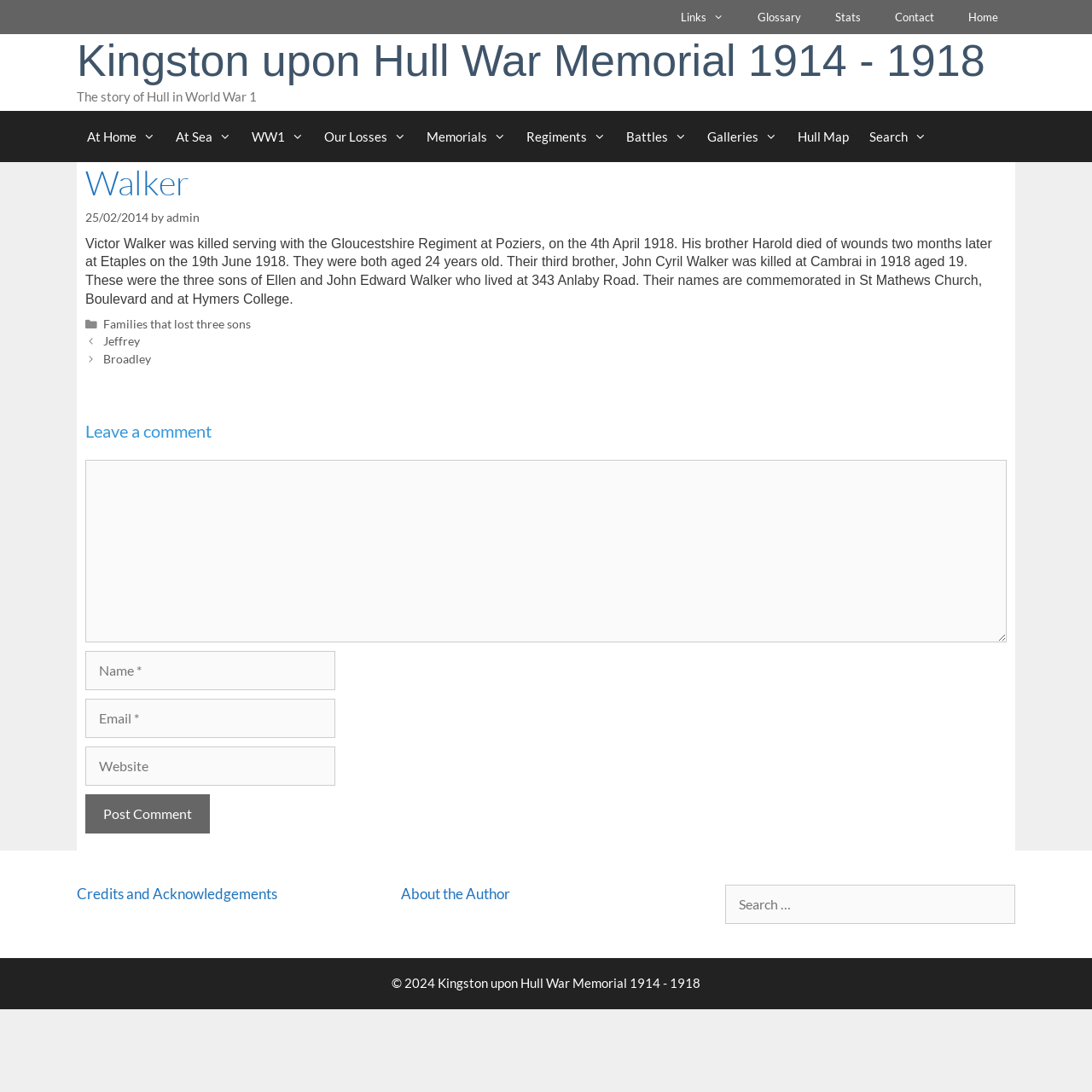Please locate the clickable area by providing the bounding box coordinates to follow this instruction: "Learn about 'Hull War Memorial 1914 - 1918'".

[0.07, 0.033, 0.902, 0.078]